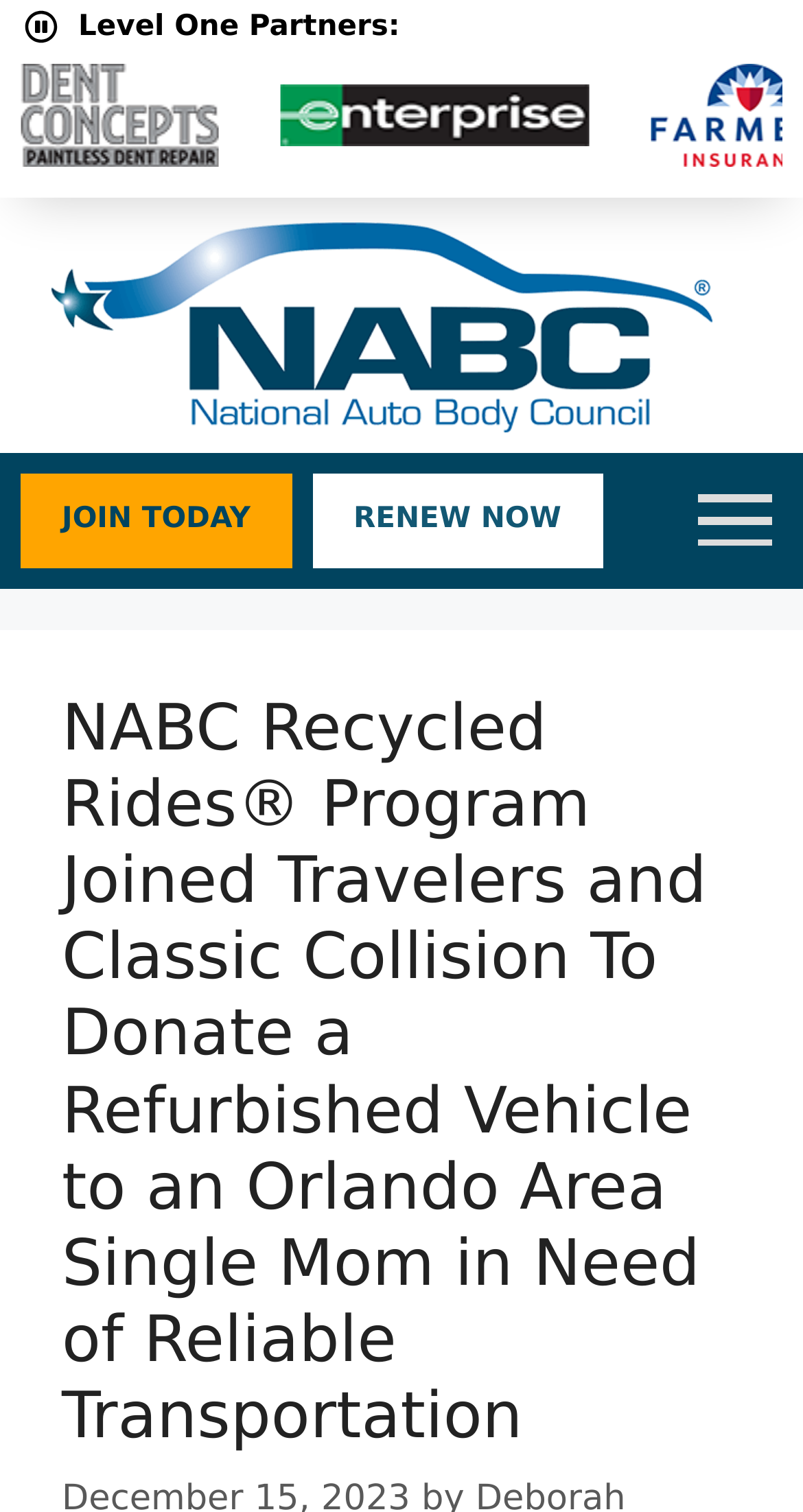Please answer the following question using a single word or phrase: 
What is the text of the heading within the 'Primary Header Navigation'?

NABC Recycled Rides Program ...